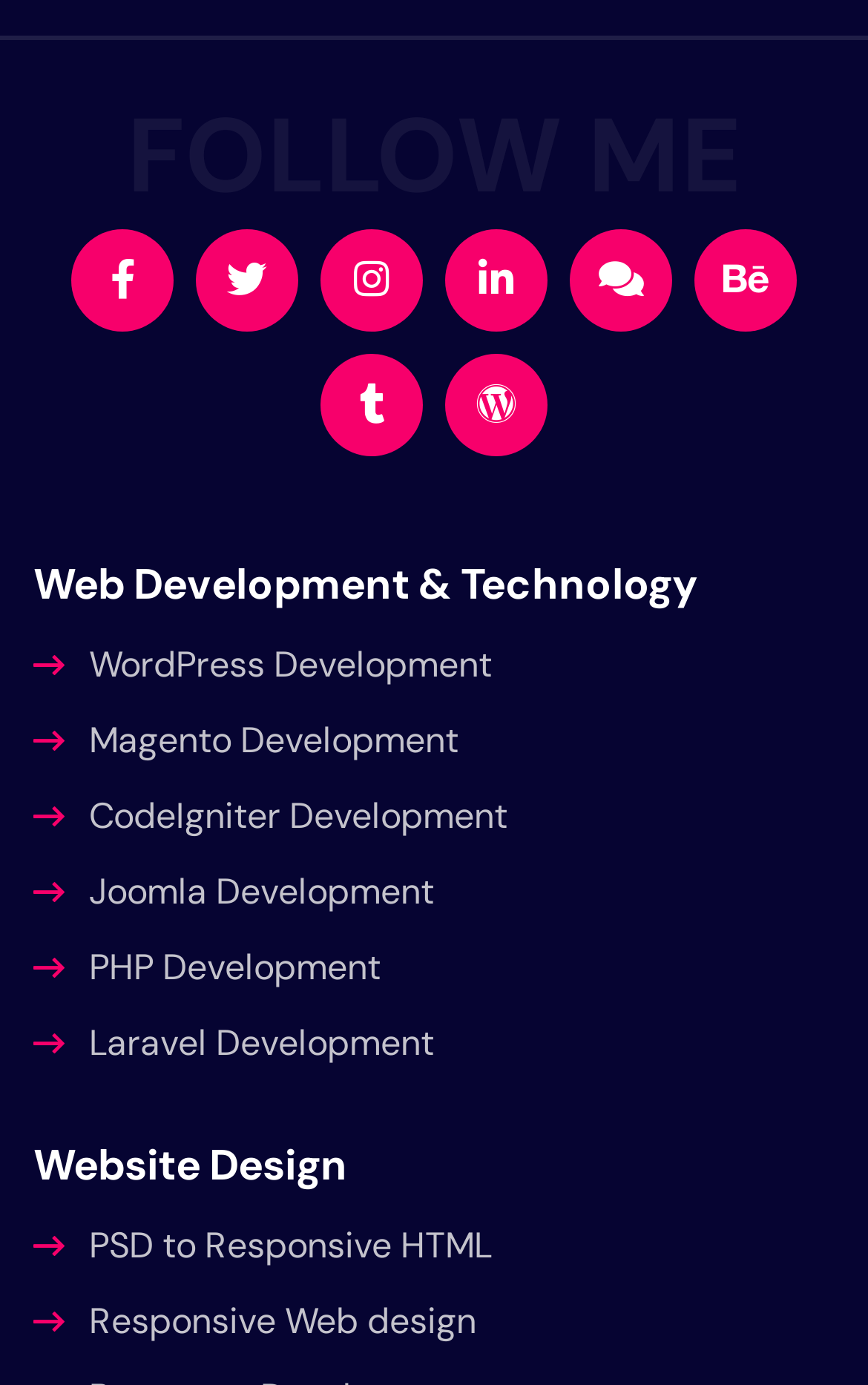Please provide a comprehensive response to the question based on the details in the image: How many sections are there on the webpage?

I analyzed the webpage structure and found that there are two main sections, 'Web Development & Technology' and 'Website Design', which are separated by headings.